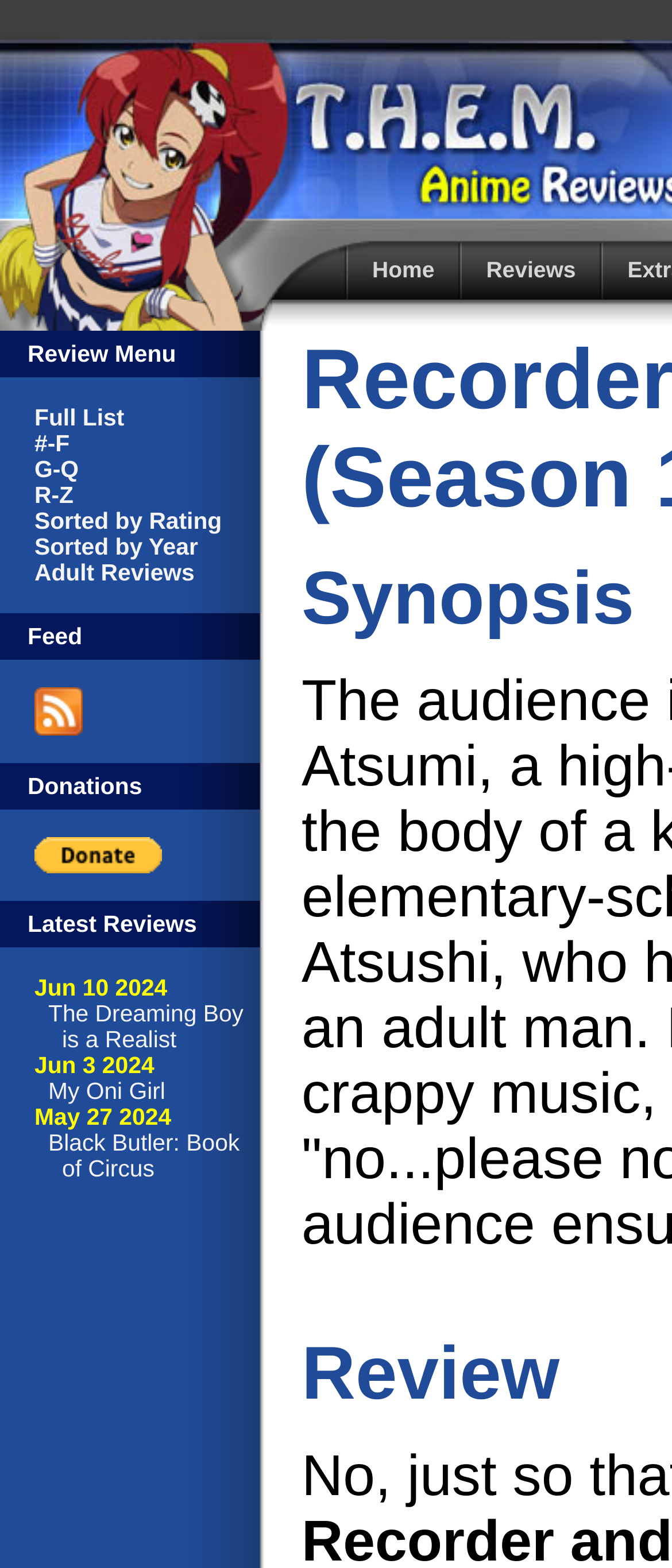Identify the bounding box coordinates of the area that should be clicked in order to complete the given instruction: "View Reviews". The bounding box coordinates should be four float numbers between 0 and 1, i.e., [left, top, right, bottom].

[0.688, 0.153, 0.893, 0.191]